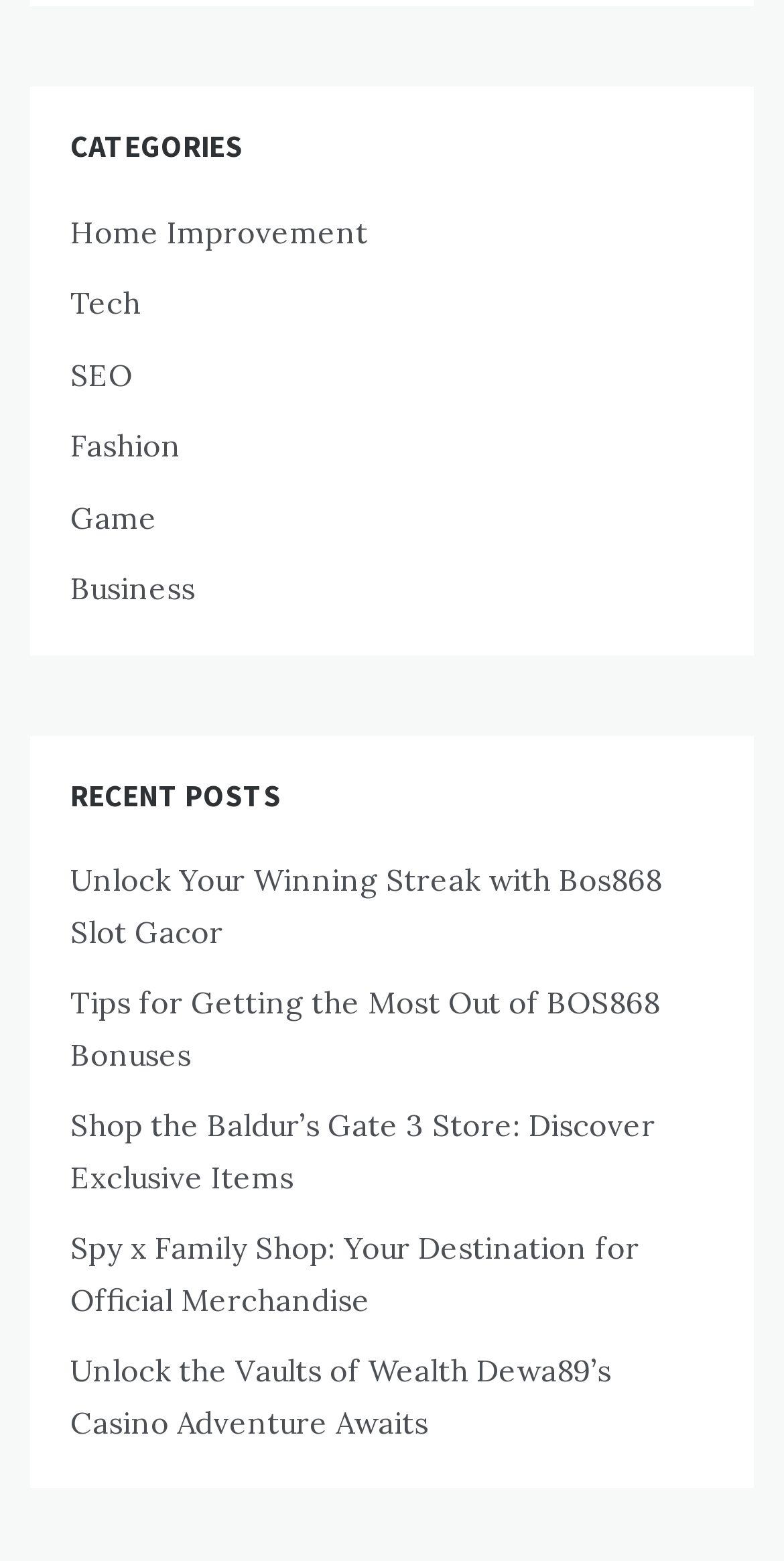Highlight the bounding box coordinates of the element you need to click to perform the following instruction: "View recent post about Unlock Your Winning Streak with Bos868 Slot Gacor."

[0.09, 0.552, 0.844, 0.609]